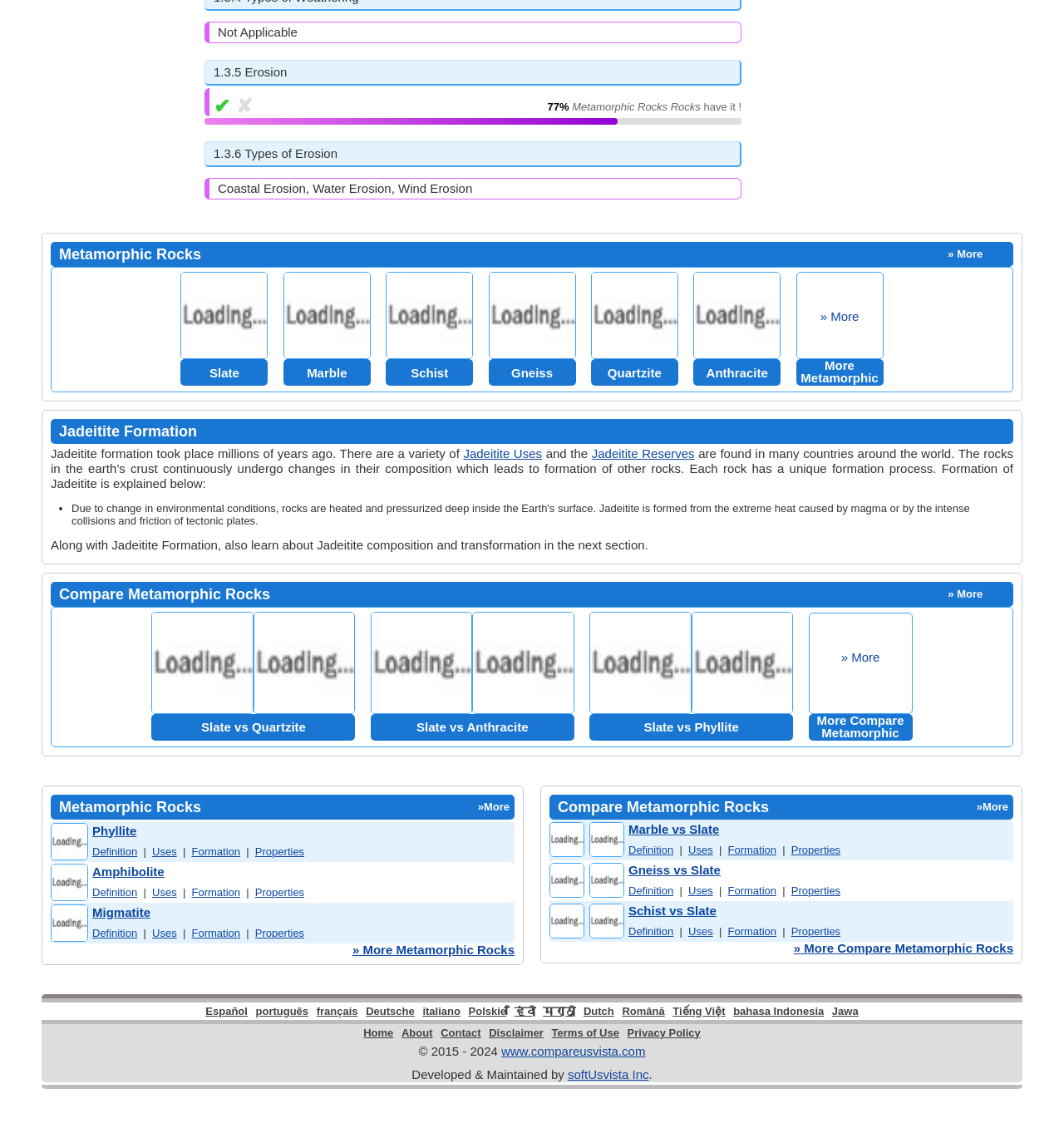Locate the bounding box coordinates of the element that should be clicked to fulfill the instruction: "explore Amphibolite Rock".

[0.048, 0.76, 0.083, 0.796]